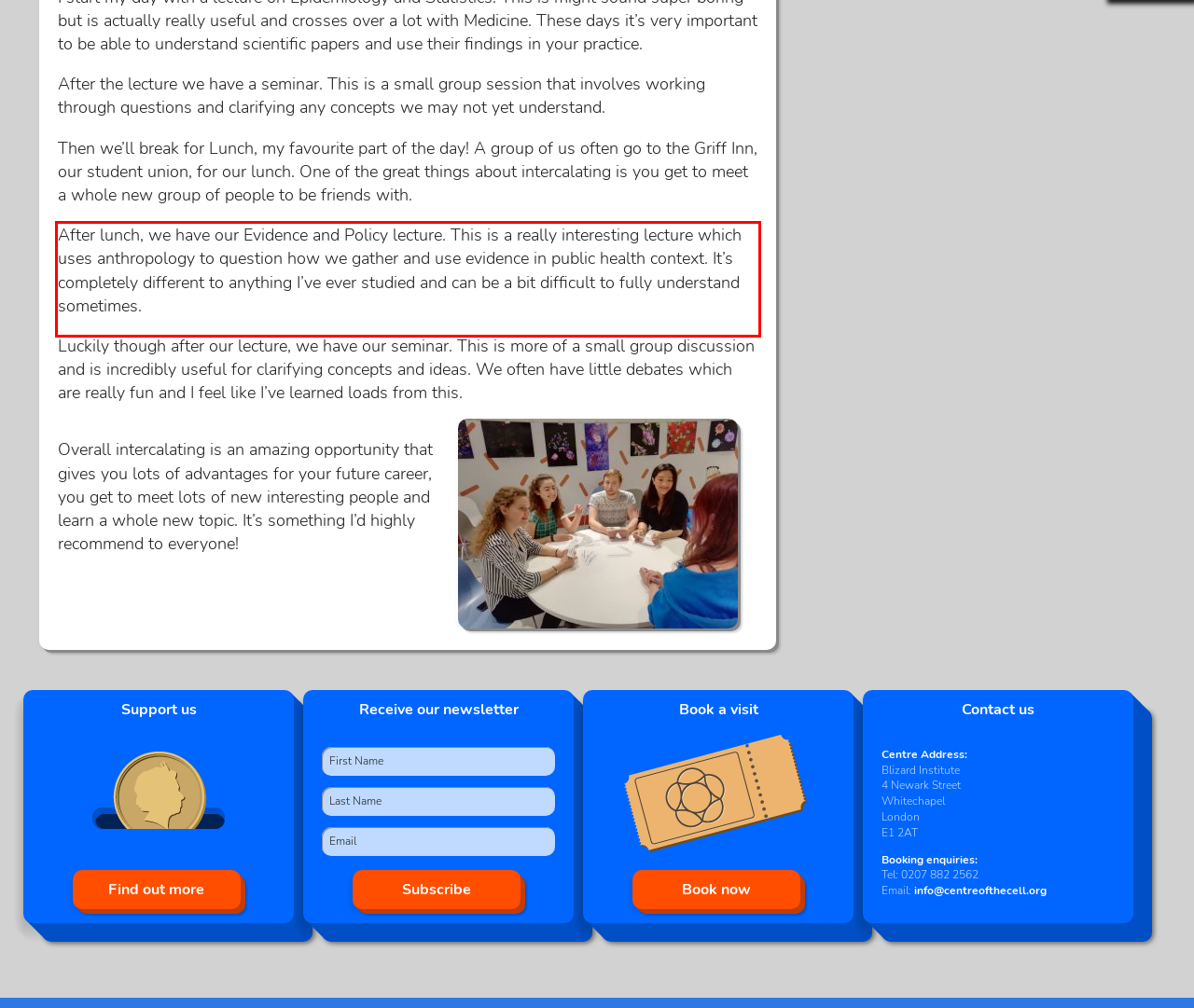Given a webpage screenshot, locate the red bounding box and extract the text content found inside it.

After lunch, we have our Evidence and Policy lecture. This is a really interesting lecture which uses anthropology to question how we gather and use evidence in public health context. It’s completely different to anything I’ve ever studied and can be a bit difficult to fully understand sometimes.